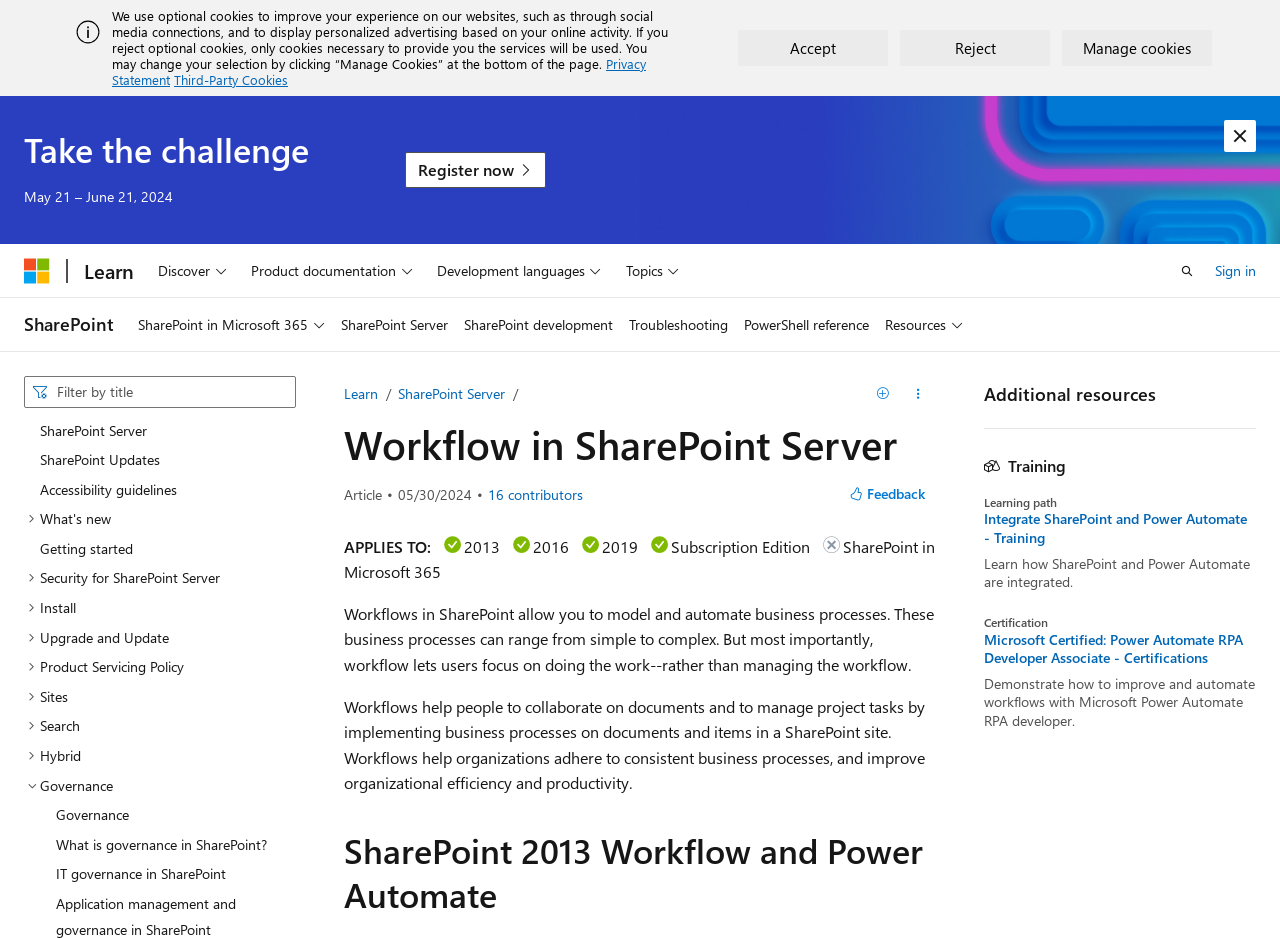What is the benefit of using workflows in SharePoint?
Answer the question with a single word or phrase by looking at the picture.

Improved organizational efficiency